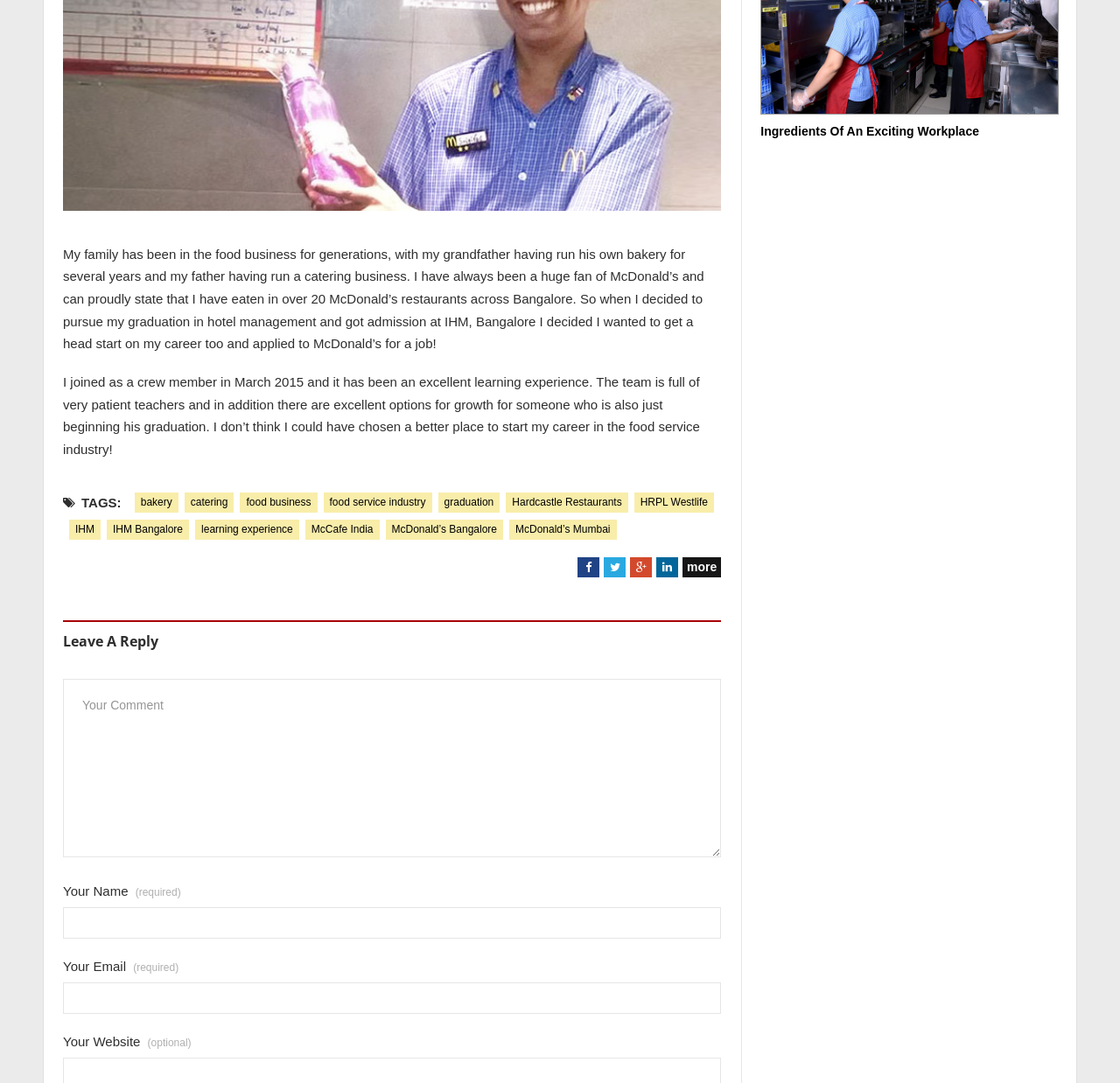Find and provide the bounding box coordinates for the UI element described with: "more".

[0.609, 0.514, 0.644, 0.533]